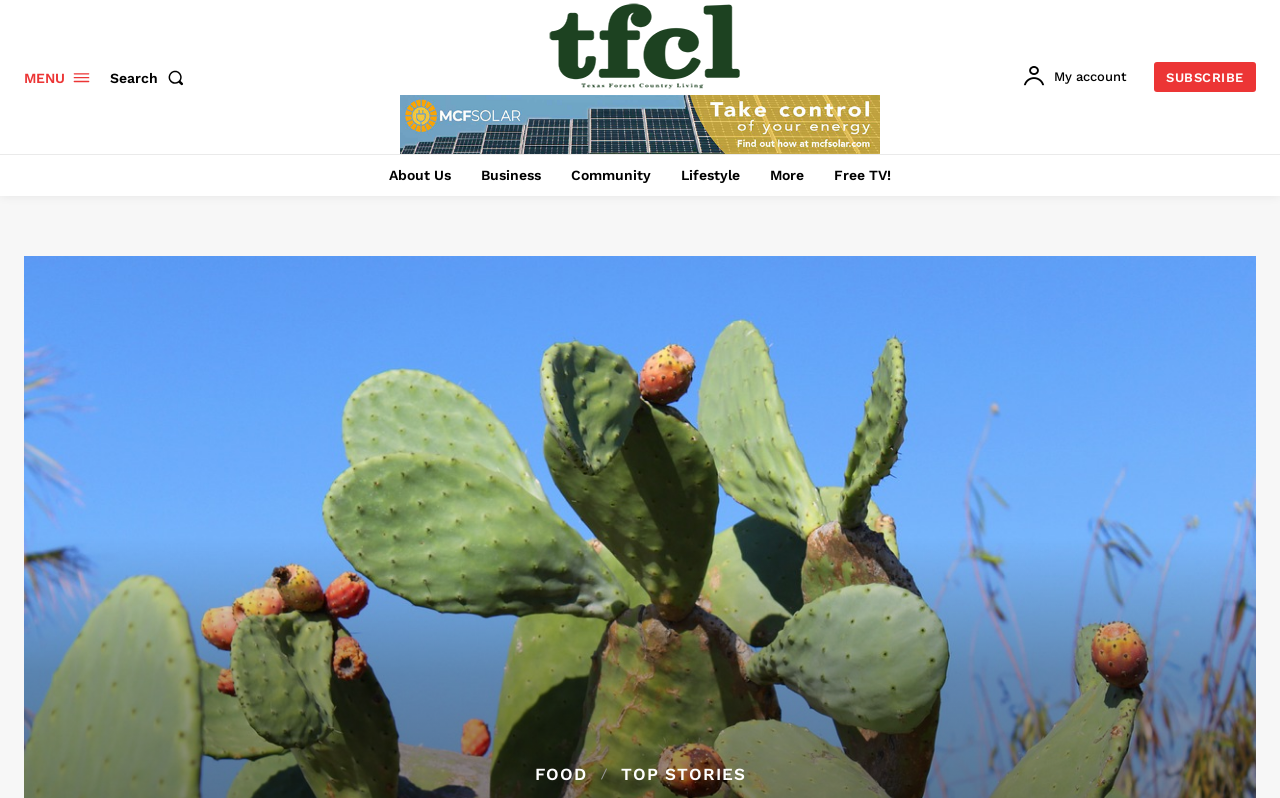Is there an image on the top-left corner of the webpage?
Using the information from the image, give a concise answer in one word or a short phrase.

Yes